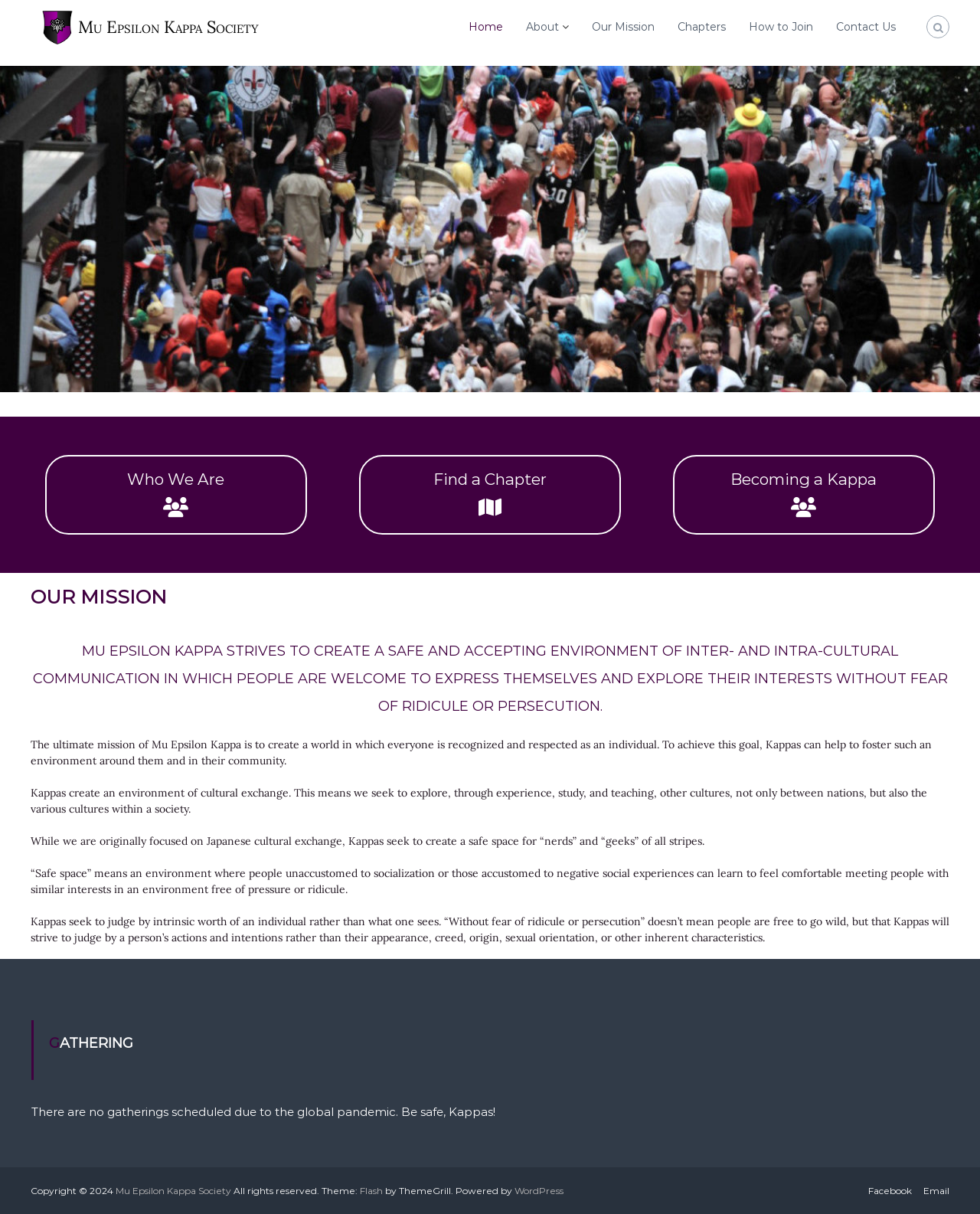What kind of environment do Kappas seek to create?
Please answer the question with a detailed response using the information from the screenshot.

The webpage explains that Kappas seek to create a safe space for 'nerds' and 'geeks' of all stripes, where people can feel comfortable meeting others with similar interests without fear of ridicule or persecution.